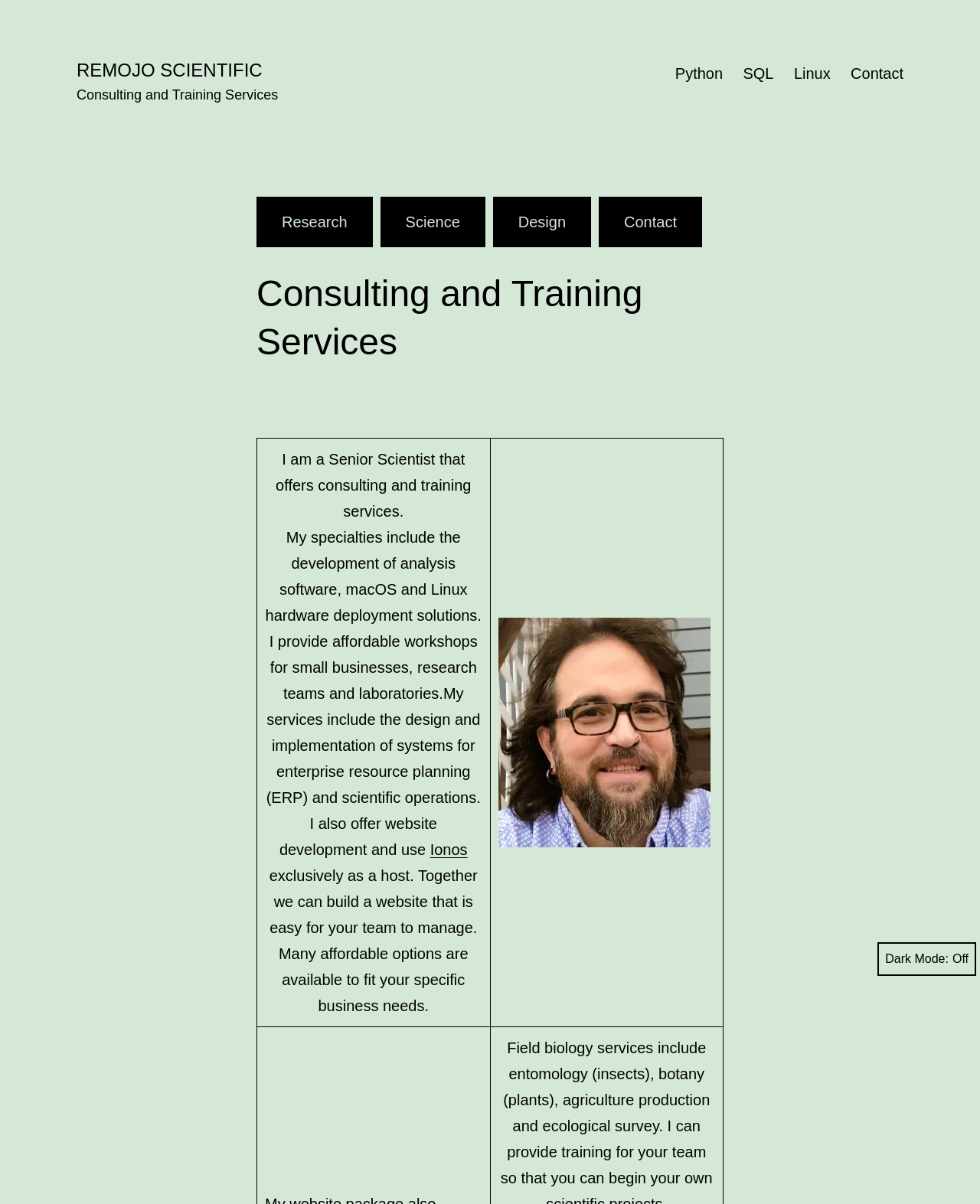Determine the bounding box coordinates of the clickable element necessary to fulfill the instruction: "Toggle Dark Mode". Provide the coordinates as four float numbers within the 0 to 1 range, i.e., [left, top, right, bottom].

[0.896, 0.783, 0.996, 0.811]